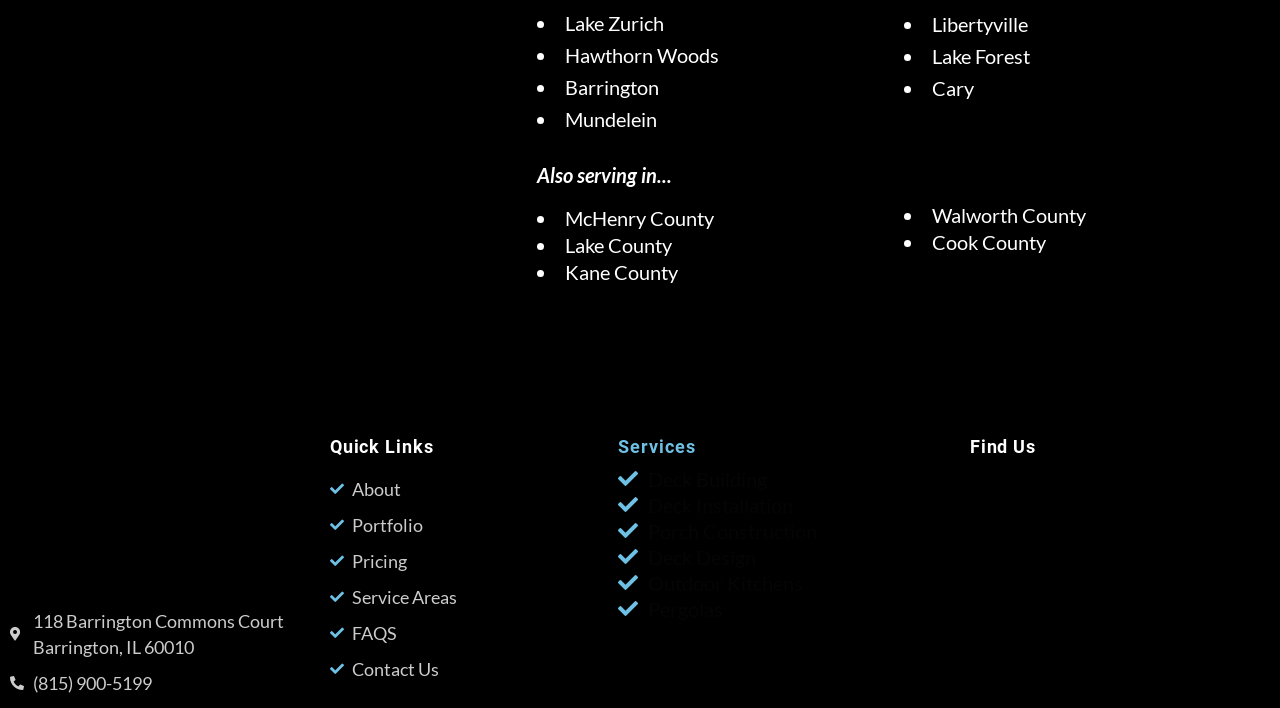Find the bounding box coordinates of the element you need to click on to perform this action: 'Check Service Areas'. The coordinates should be represented by four float values between 0 and 1, in the format [left, top, right, bottom].

[0.258, 0.825, 0.467, 0.861]